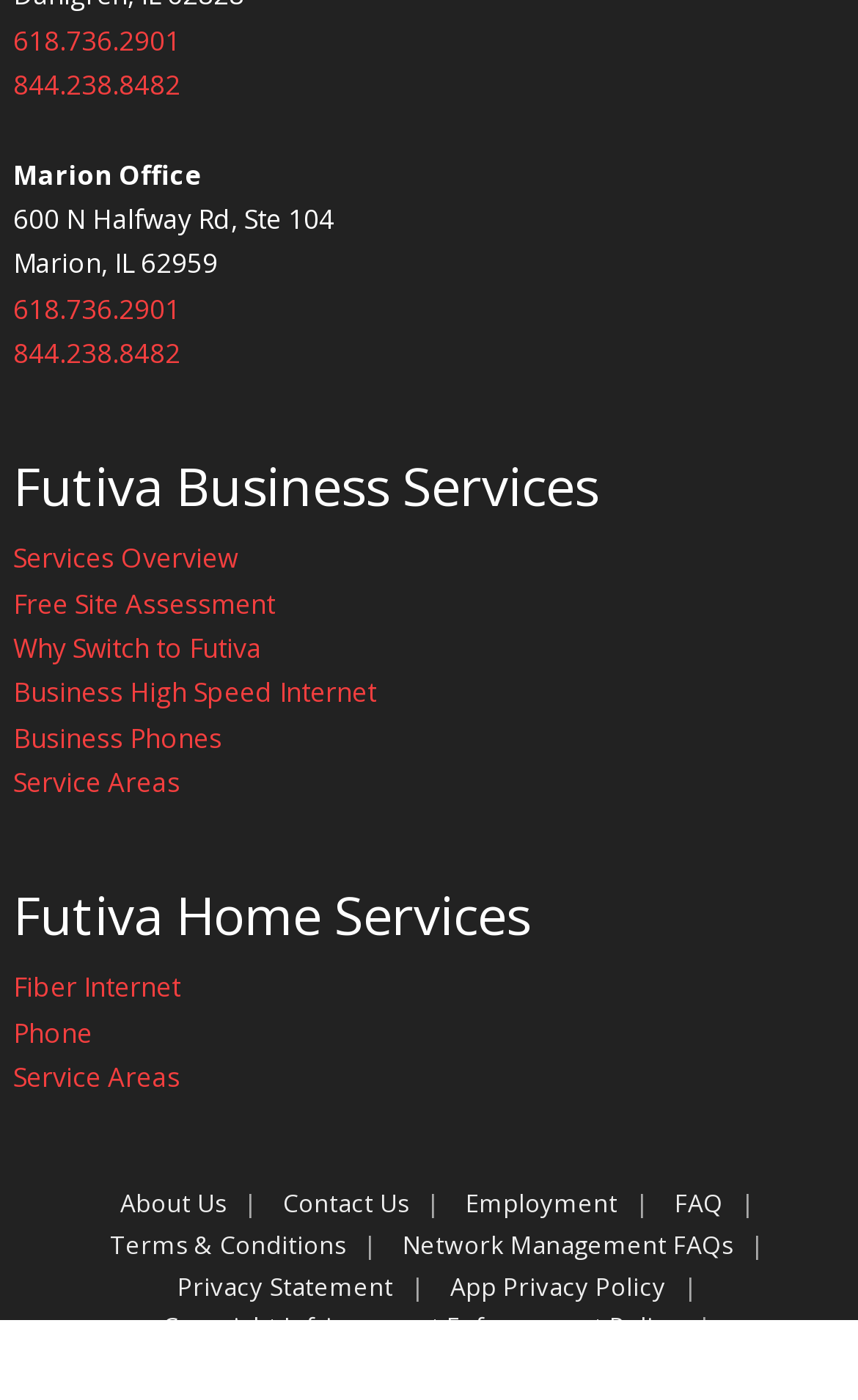What services are offered by Futiva?
Examine the image and give a concise answer in one word or a short phrase.

High Speed Internet, Phones